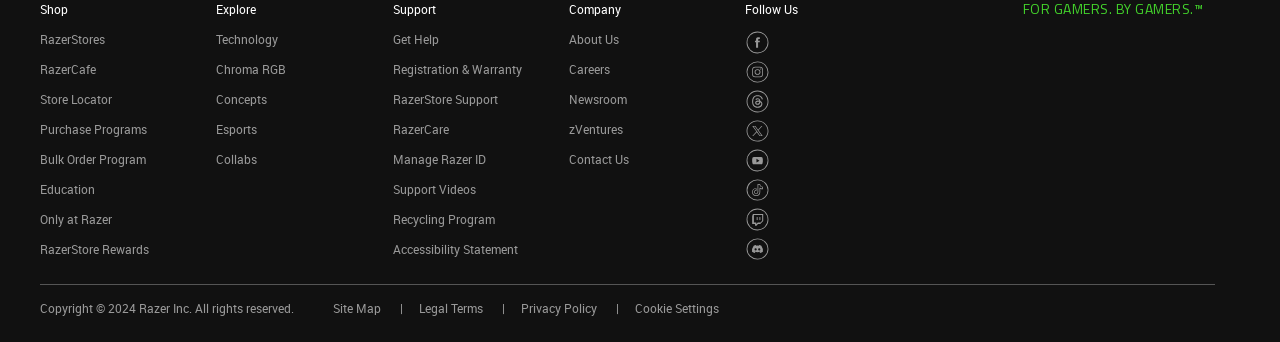Given the description Only at Razer, predict the bounding box coordinates of the UI element. Ensure the coordinates are in the format (top-left x, top-left y, bottom-right x, bottom-right y) and all values are between 0 and 1.

[0.031, 0.618, 0.088, 0.665]